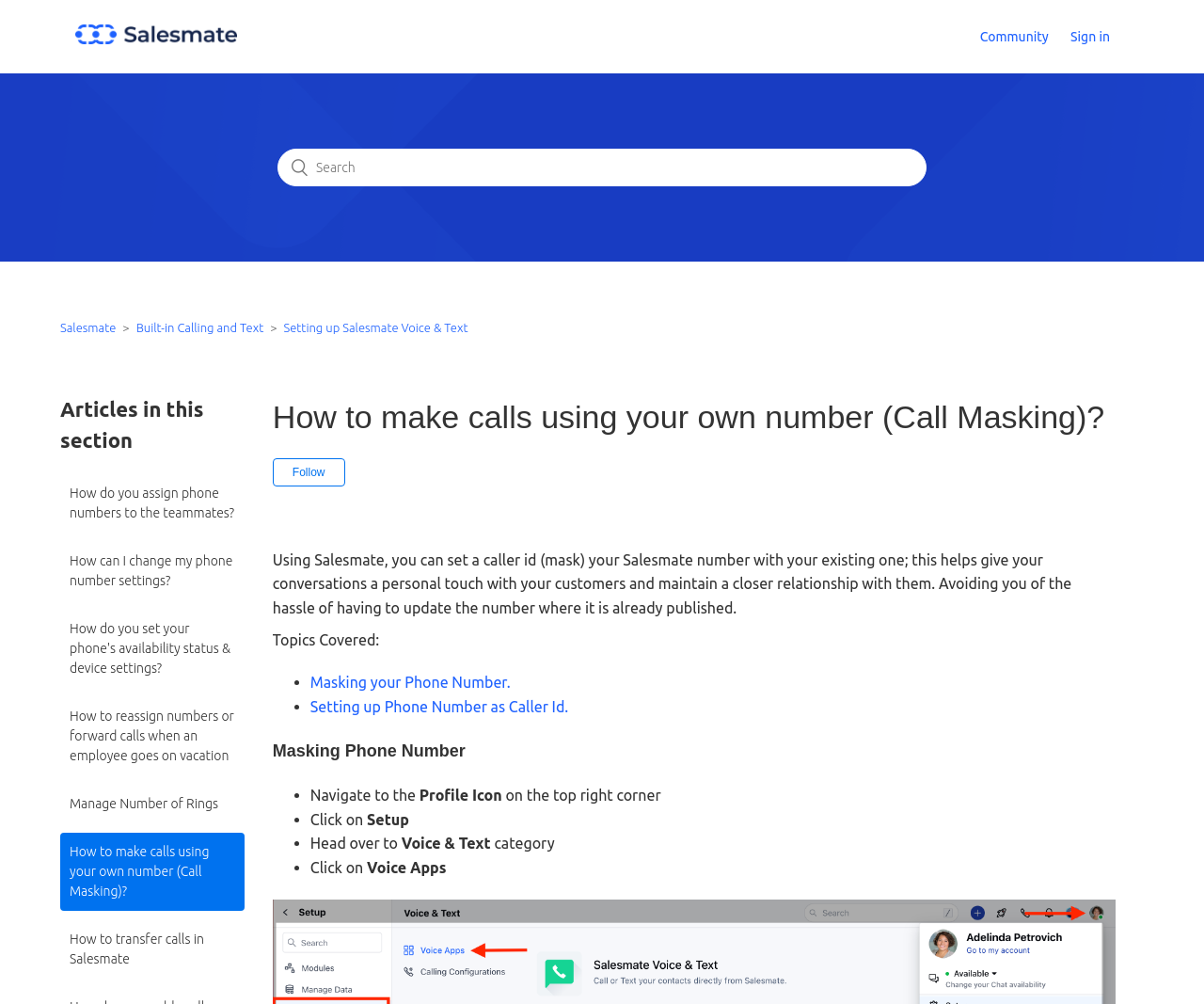What is the purpose of call masking?
Kindly answer the question with as much detail as you can.

According to the webpage, call masking allows users to set a caller ID (mask) their Salesmate number with their existing one, which helps give their conversations a personal touch with their customers and maintain a closer relationship with them.